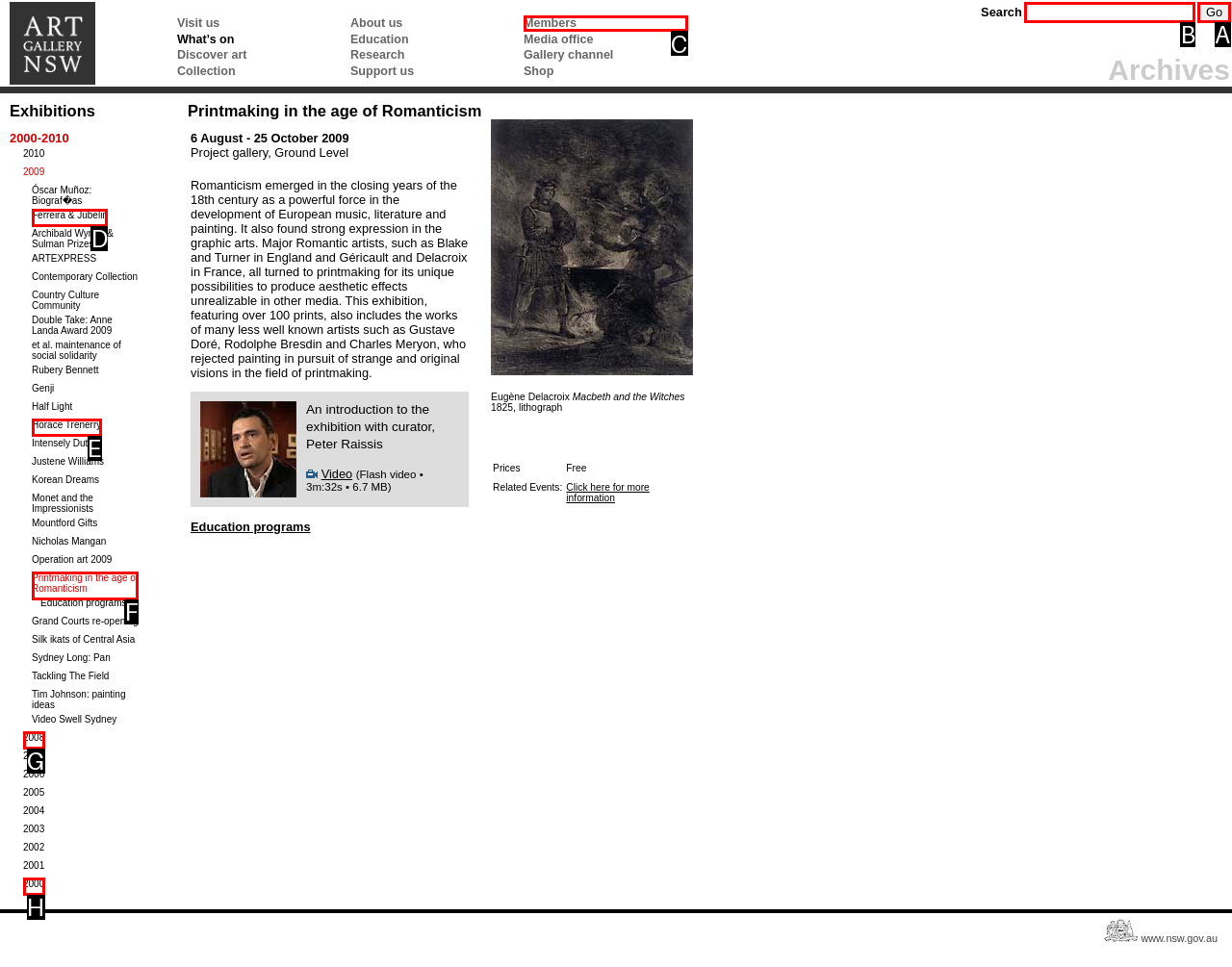Tell me the letter of the UI element I should click to accomplish the task: View prior articles based on the choices provided in the screenshot.

None